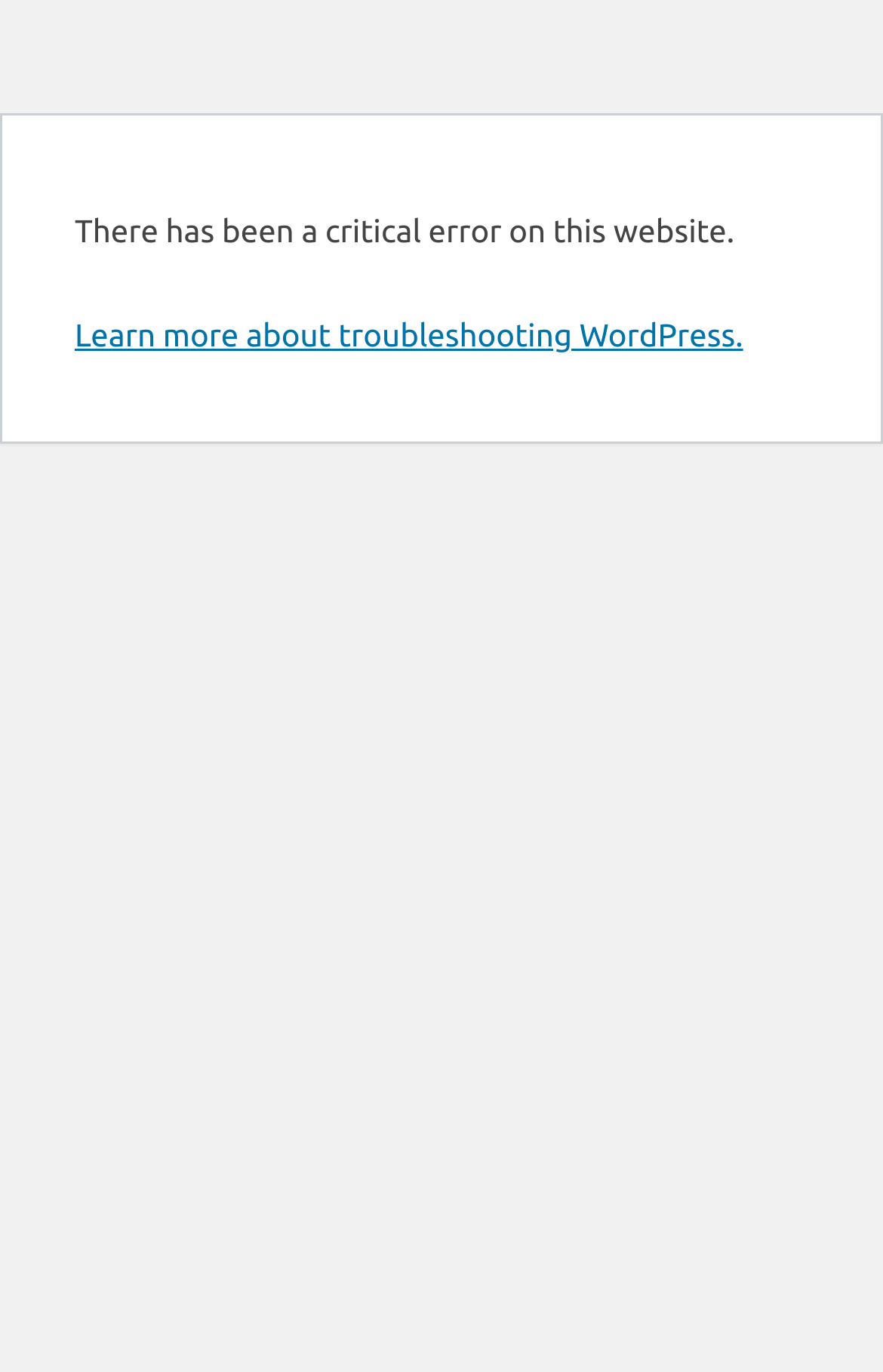Refer to the element description Learn more about troubleshooting WordPress. and identify the corresponding bounding box in the screenshot. Format the coordinates as (top-left x, top-left y, bottom-right x, bottom-right y) with values in the range of 0 to 1.

[0.085, 0.231, 0.842, 0.257]